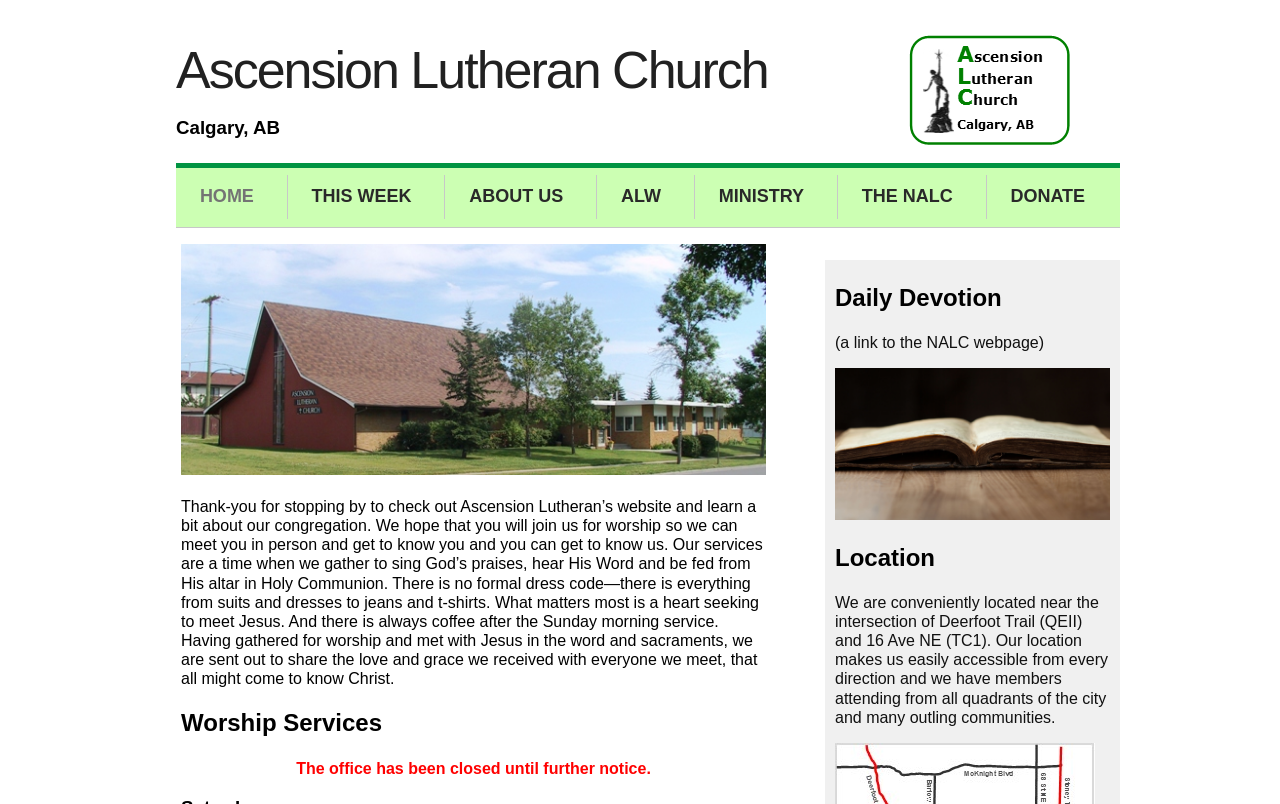Find the bounding box coordinates of the area to click in order to follow the instruction: "Check the Location".

[0.652, 0.676, 0.867, 0.712]